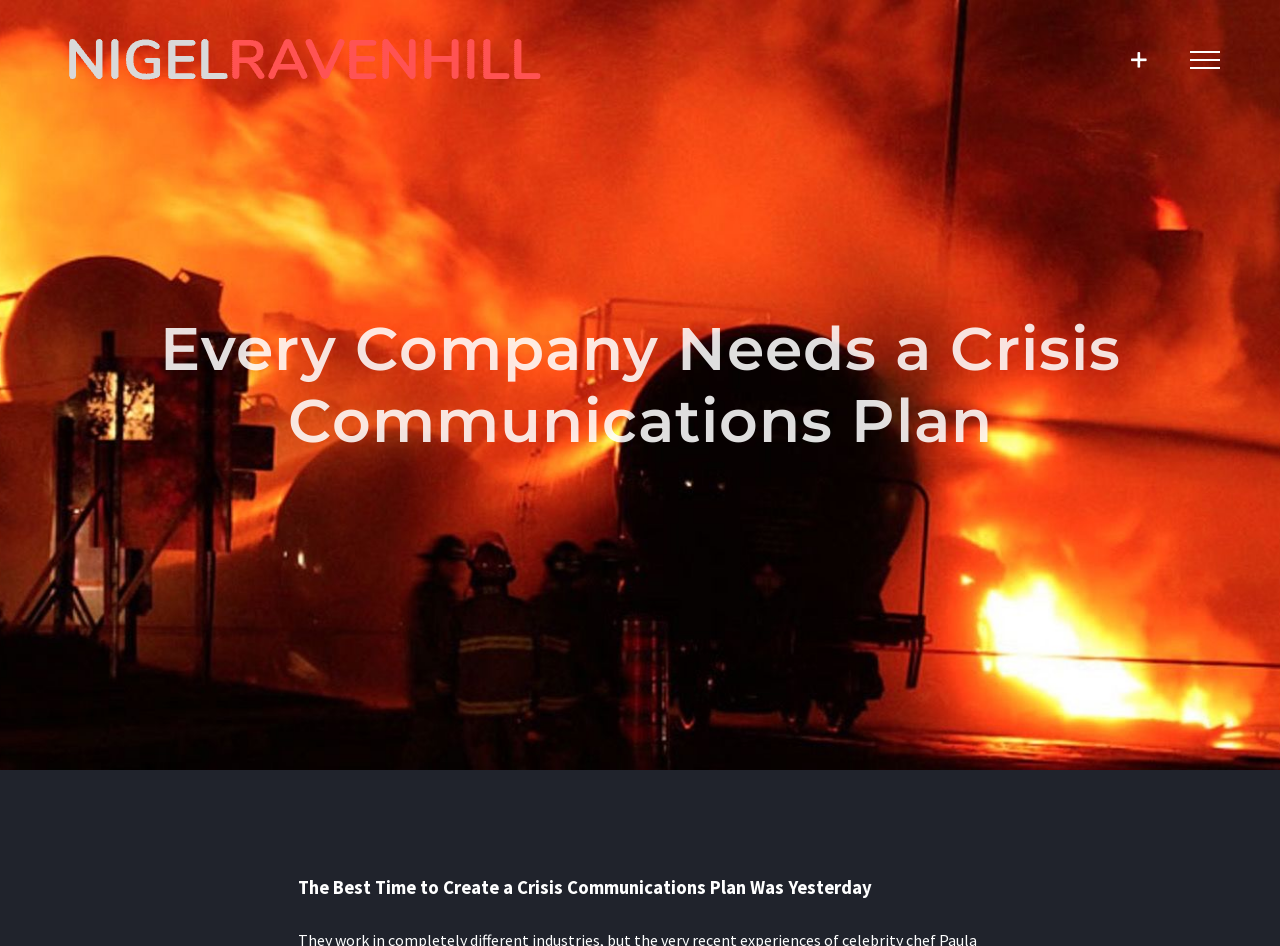Can you extract the primary headline text from the webpage?

Every Company Needs a Crisis Communications Plan